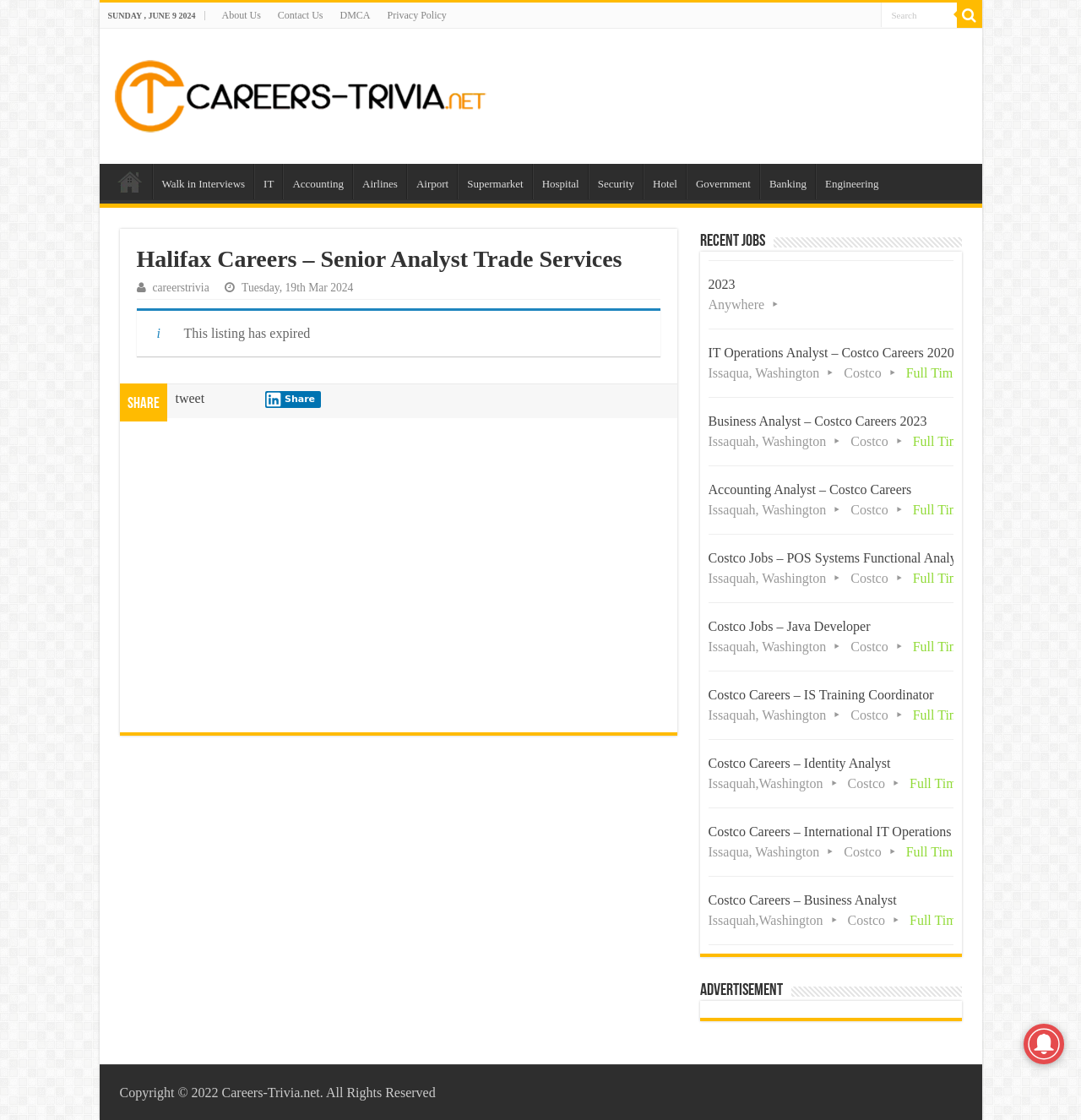Specify the bounding box coordinates for the region that must be clicked to perform the given instruction: "View recent jobs".

[0.647, 0.208, 0.707, 0.223]